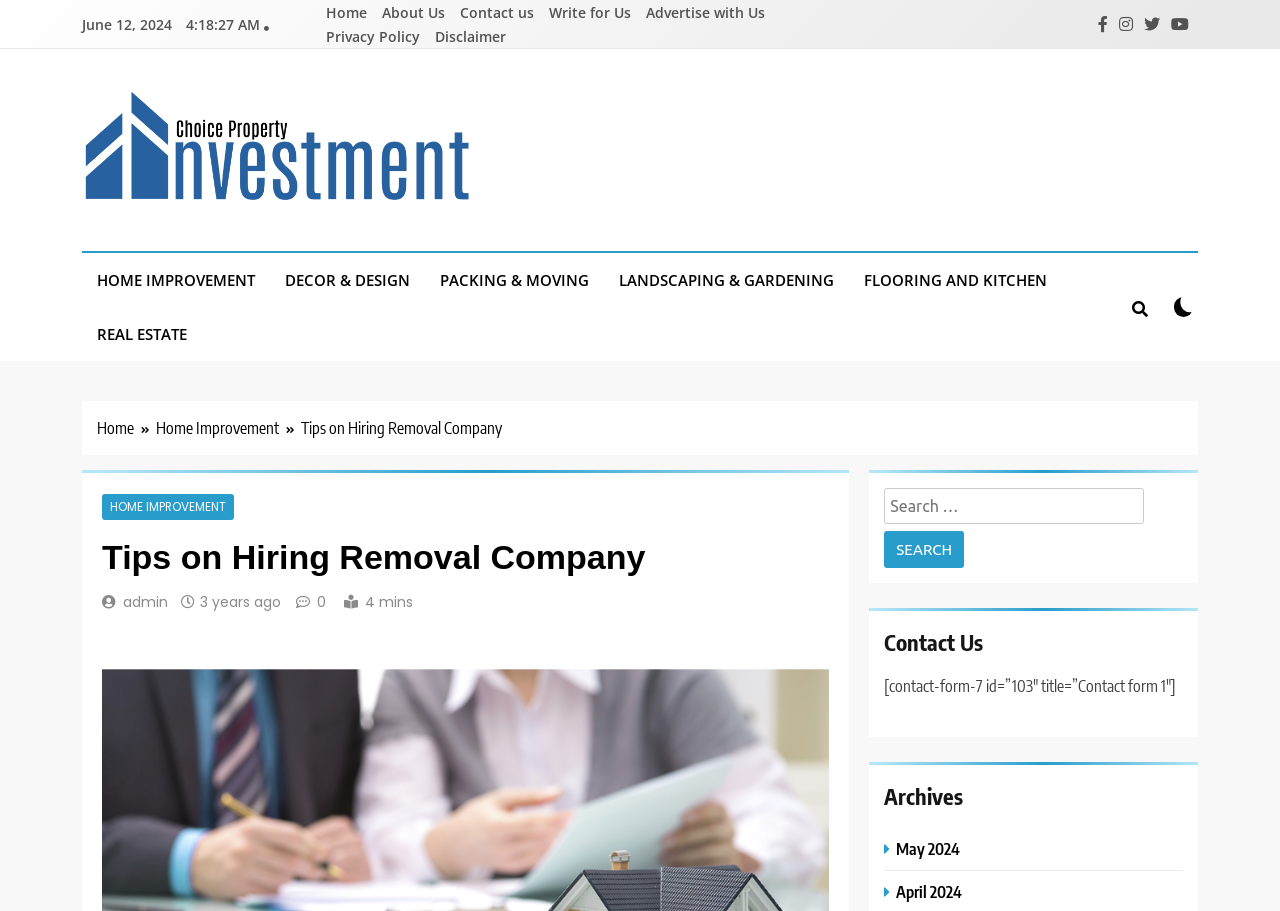Use a single word or phrase to answer this question: 
What is the date of the article?

June 12, 2024